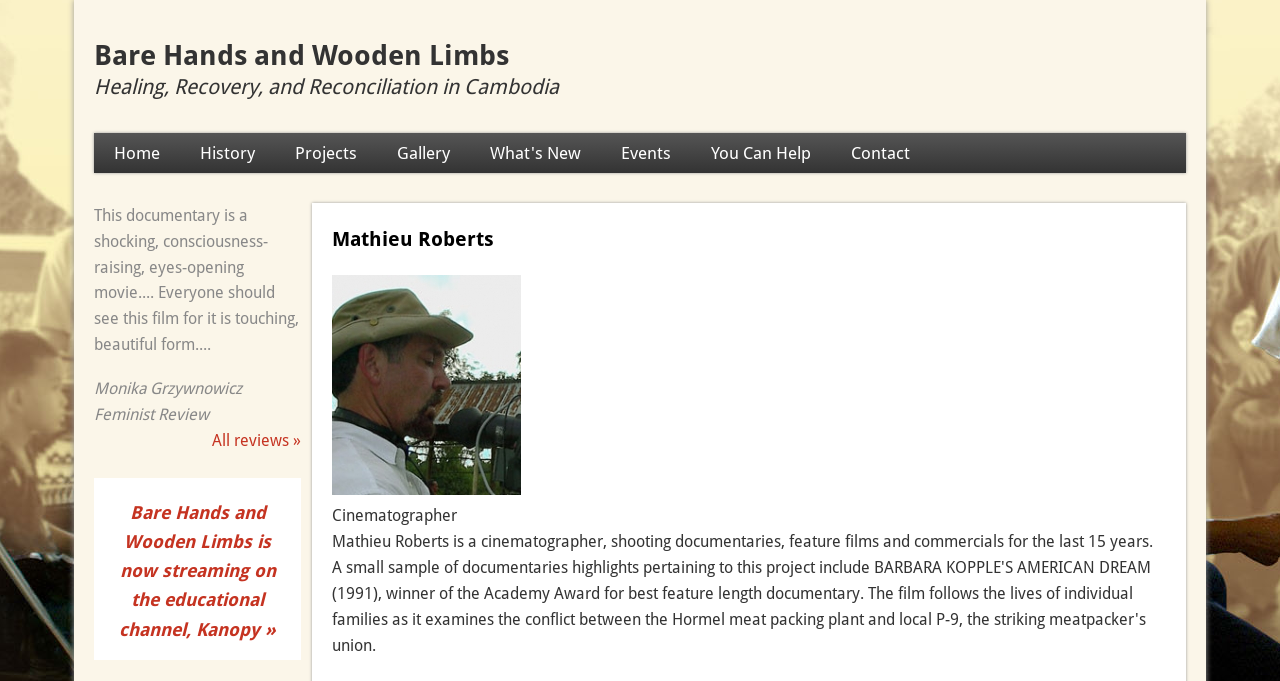Please identify the bounding box coordinates of the element that needs to be clicked to perform the following instruction: "Read the review by Monika Grzywnowicz".

[0.073, 0.557, 0.189, 0.585]